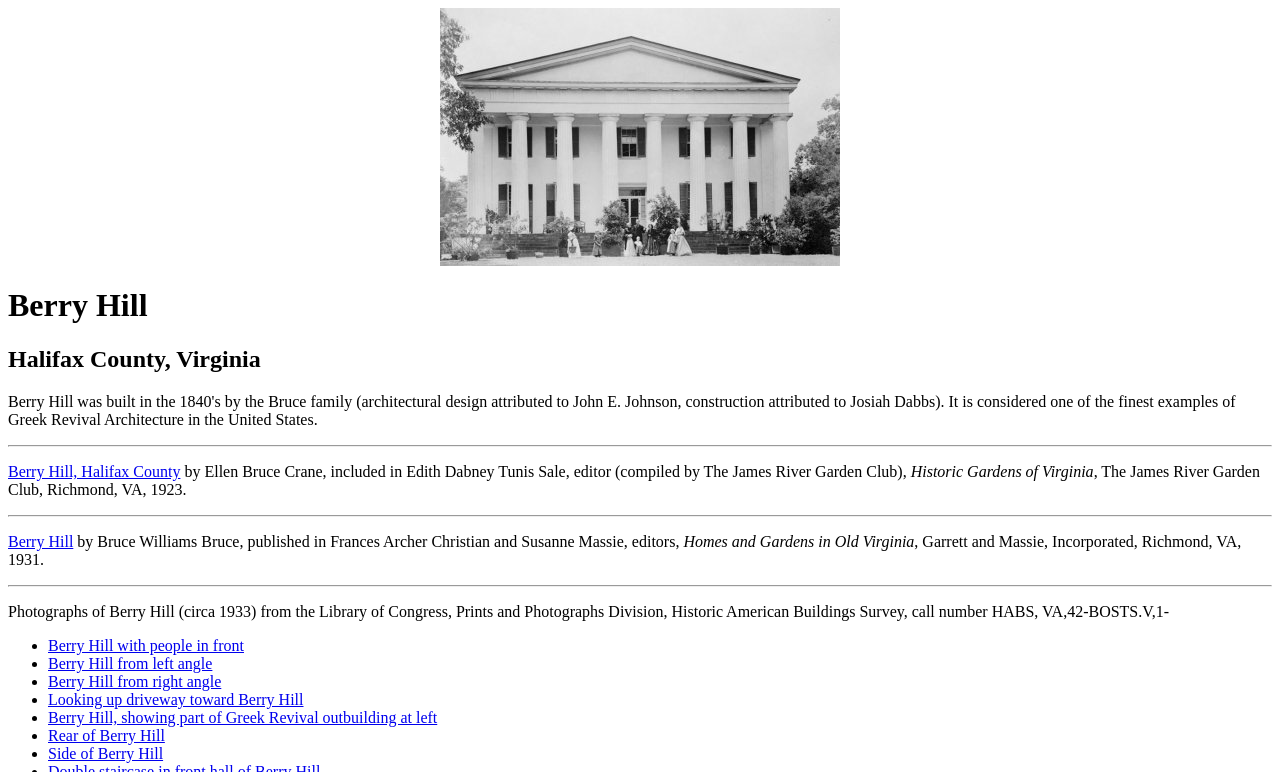Show the bounding box coordinates for the HTML element described as: "Berry Hill from right angle".

[0.038, 0.871, 0.173, 0.893]